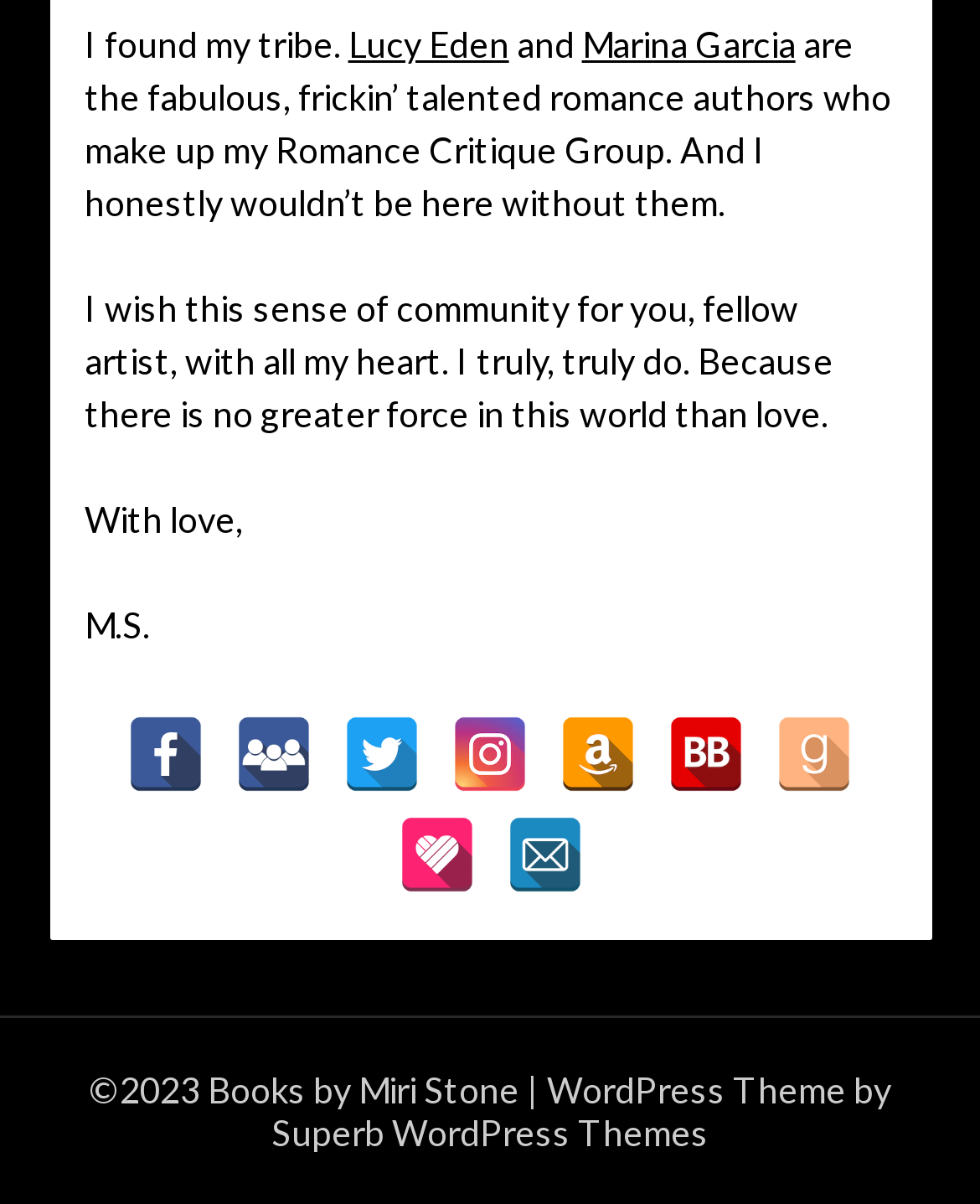Please determine the bounding box coordinates of the element to click on in order to accomplish the following task: "Follow on Facebook". Ensure the coordinates are four float numbers ranging from 0 to 1, i.e., [left, top, right, bottom].

[0.131, 0.594, 0.208, 0.657]